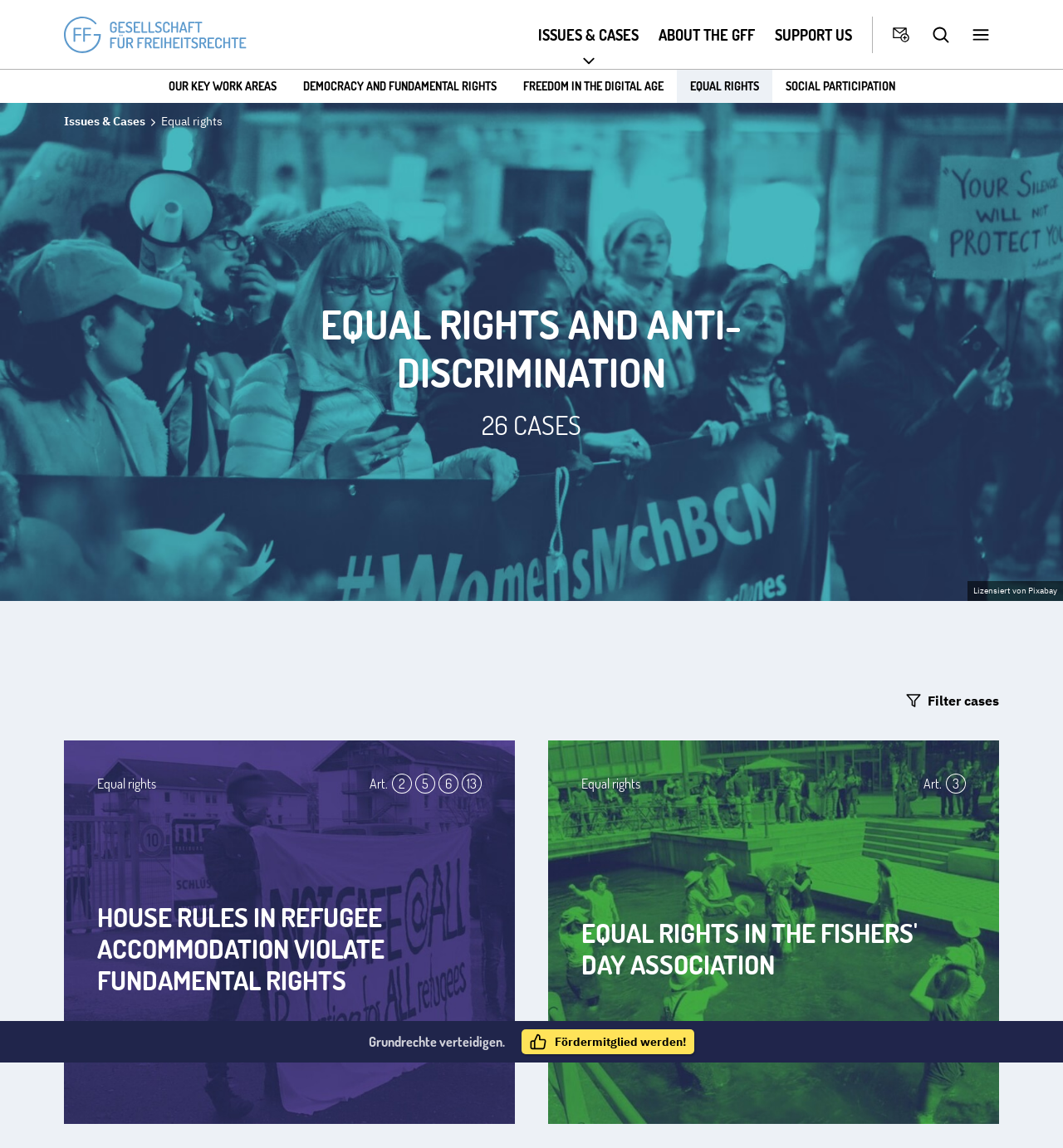Provide the bounding box coordinates for the UI element described in this sentence: "parent_node: ISSUES & CASES". The coordinates should be four float values between 0 and 1, i.e., [left, top, right, bottom].

[0.06, 0.014, 0.232, 0.047]